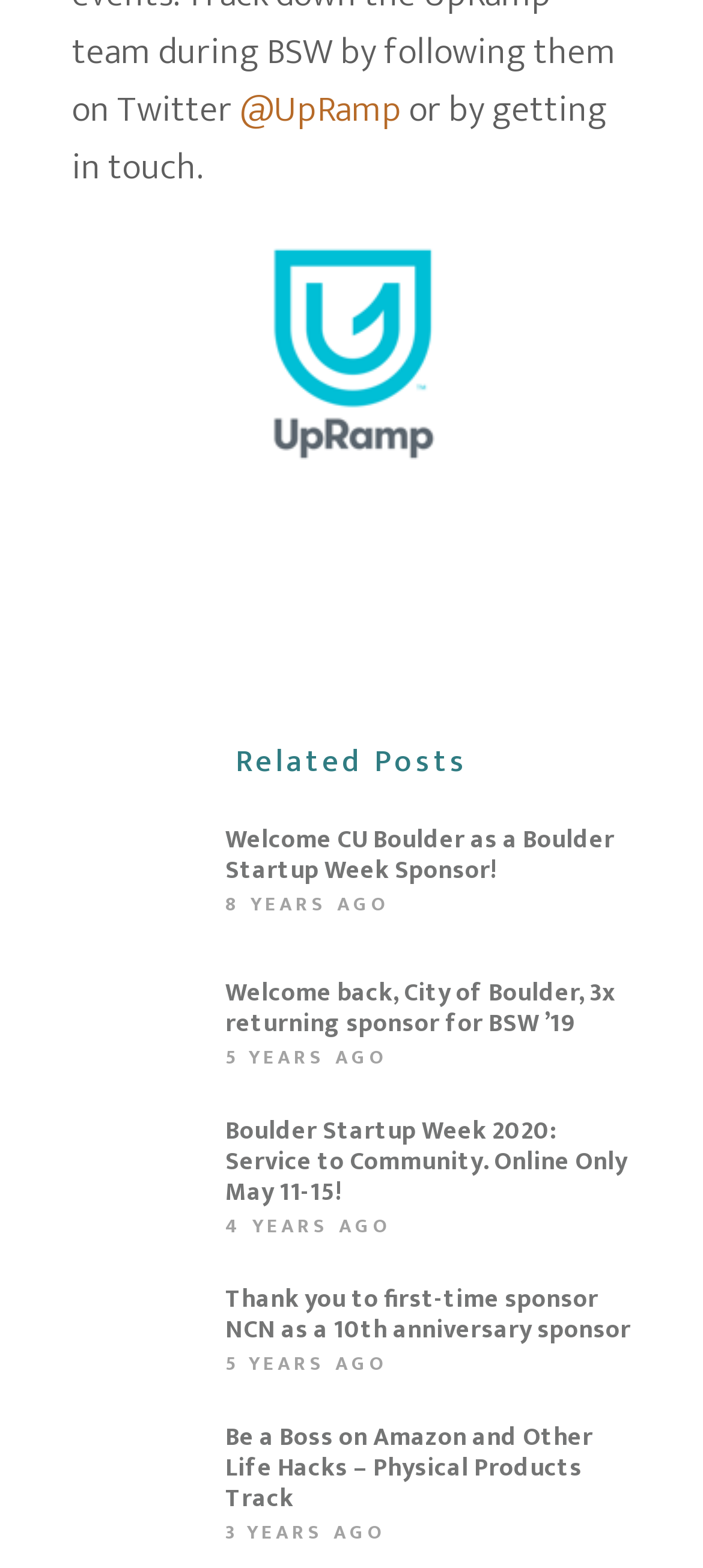Given the description "@UpRamp", provide the bounding box coordinates of the corresponding UI element.

[0.331, 0.051, 0.572, 0.09]